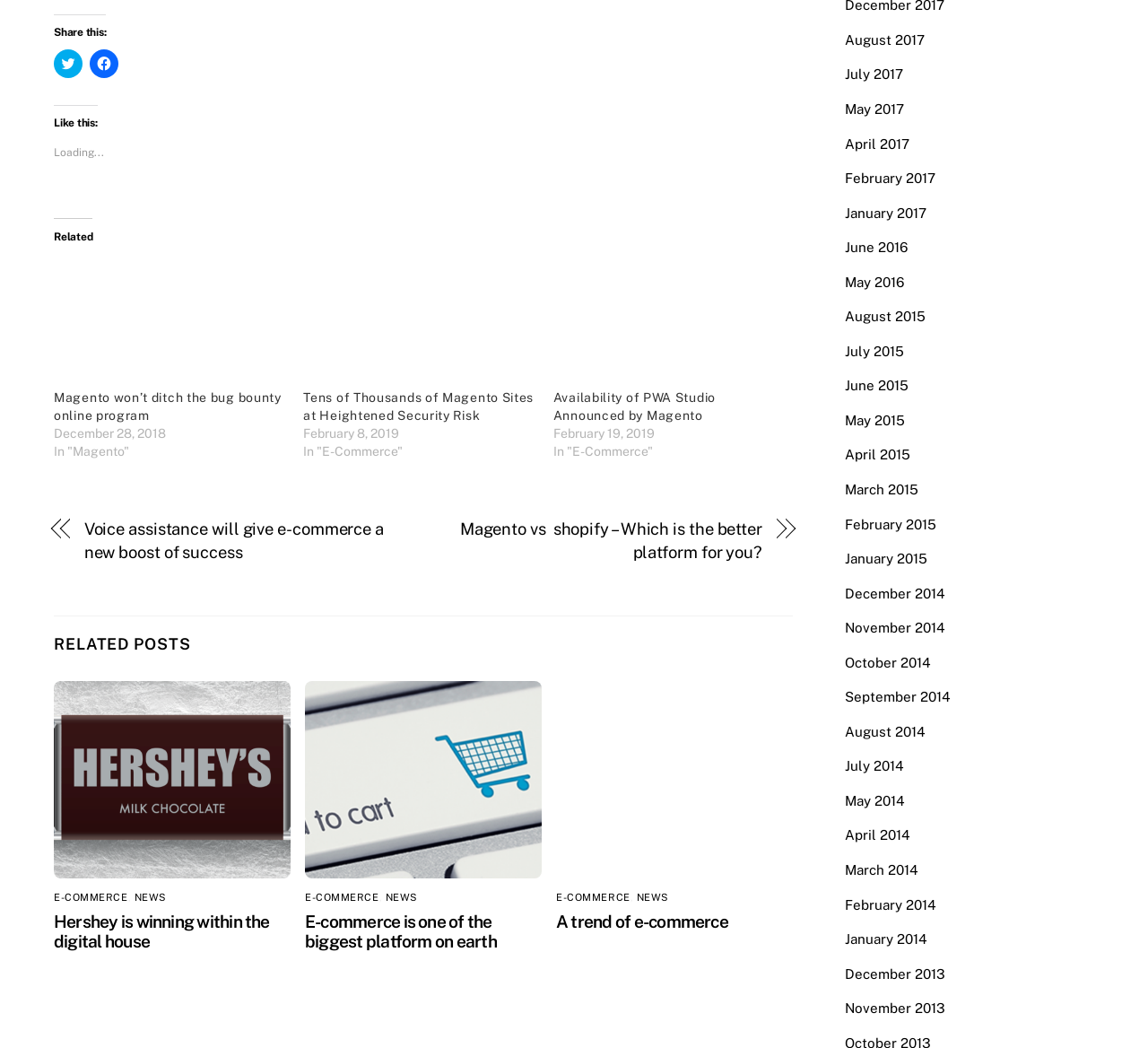What is the topic of the first related post?
Use the image to give a comprehensive and detailed response to the question.

I looked at the first related post and saw that it has a heading 'Hershey is winning within the digital house' and a category label 'E-COMMERCE', so the topic of the first related post is E-COMMERCE.